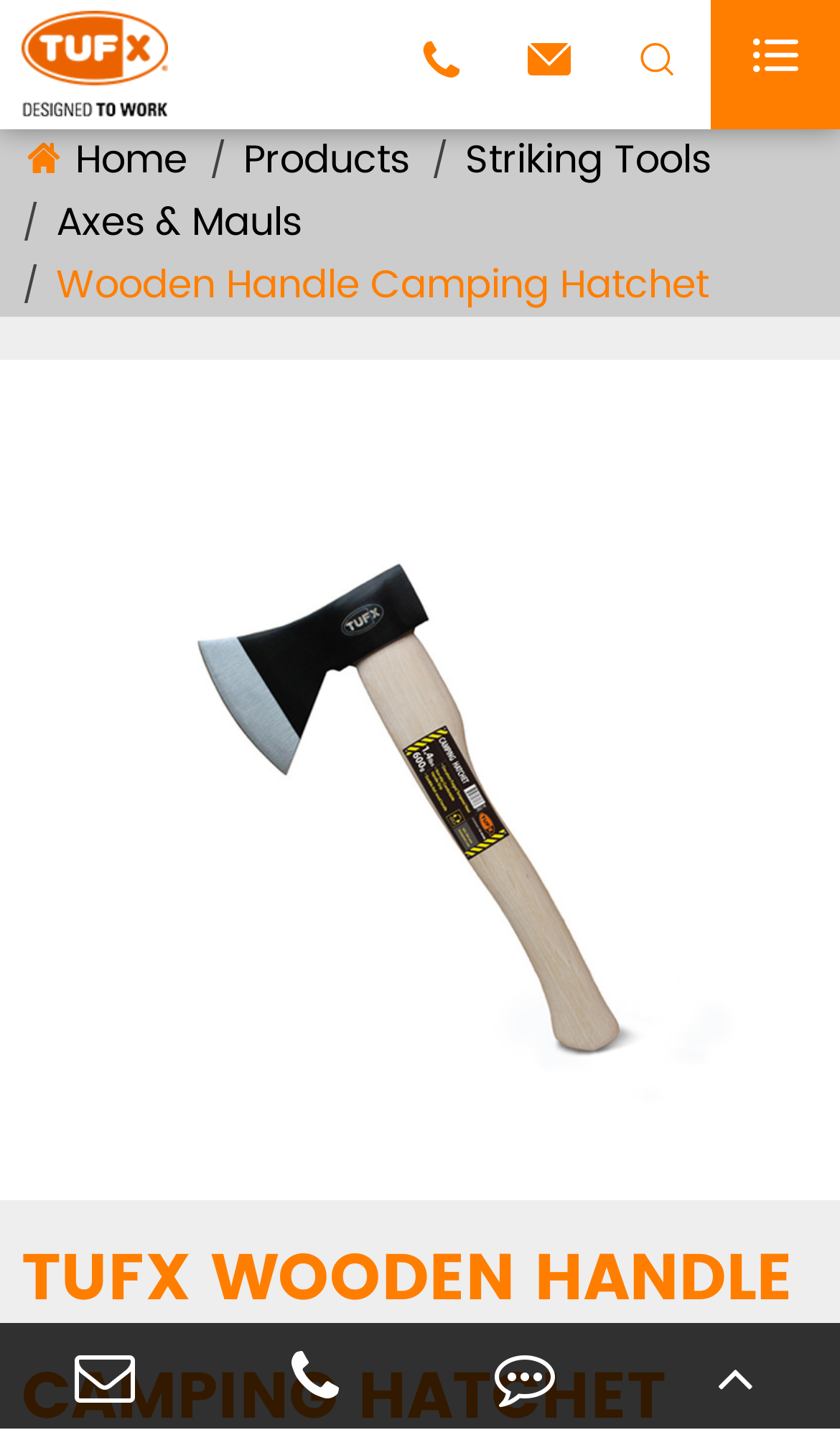Highlight the bounding box of the UI element that corresponds to this description: "Striking Tools".

[0.554, 0.09, 0.846, 0.134]